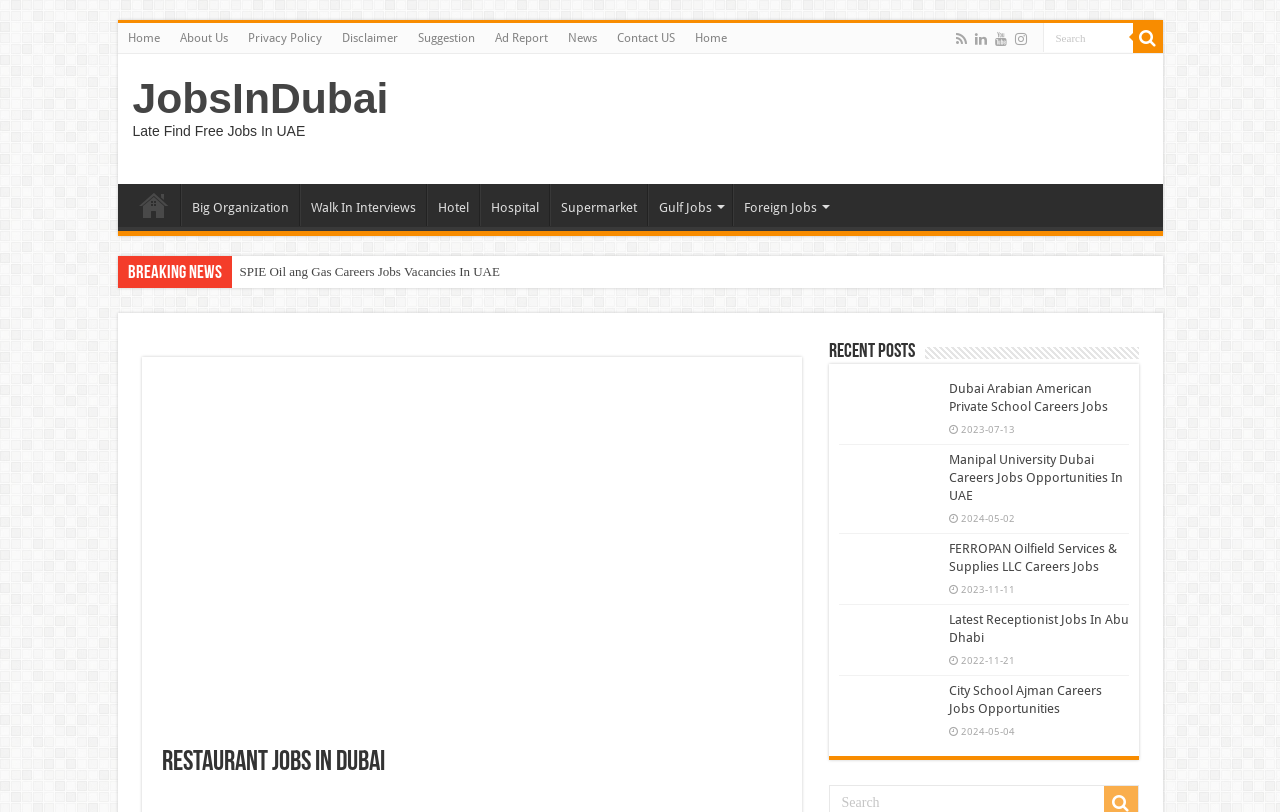Specify the bounding box coordinates of the area to click in order to follow the given instruction: "Search for a job."

[0.814, 0.028, 0.885, 0.064]